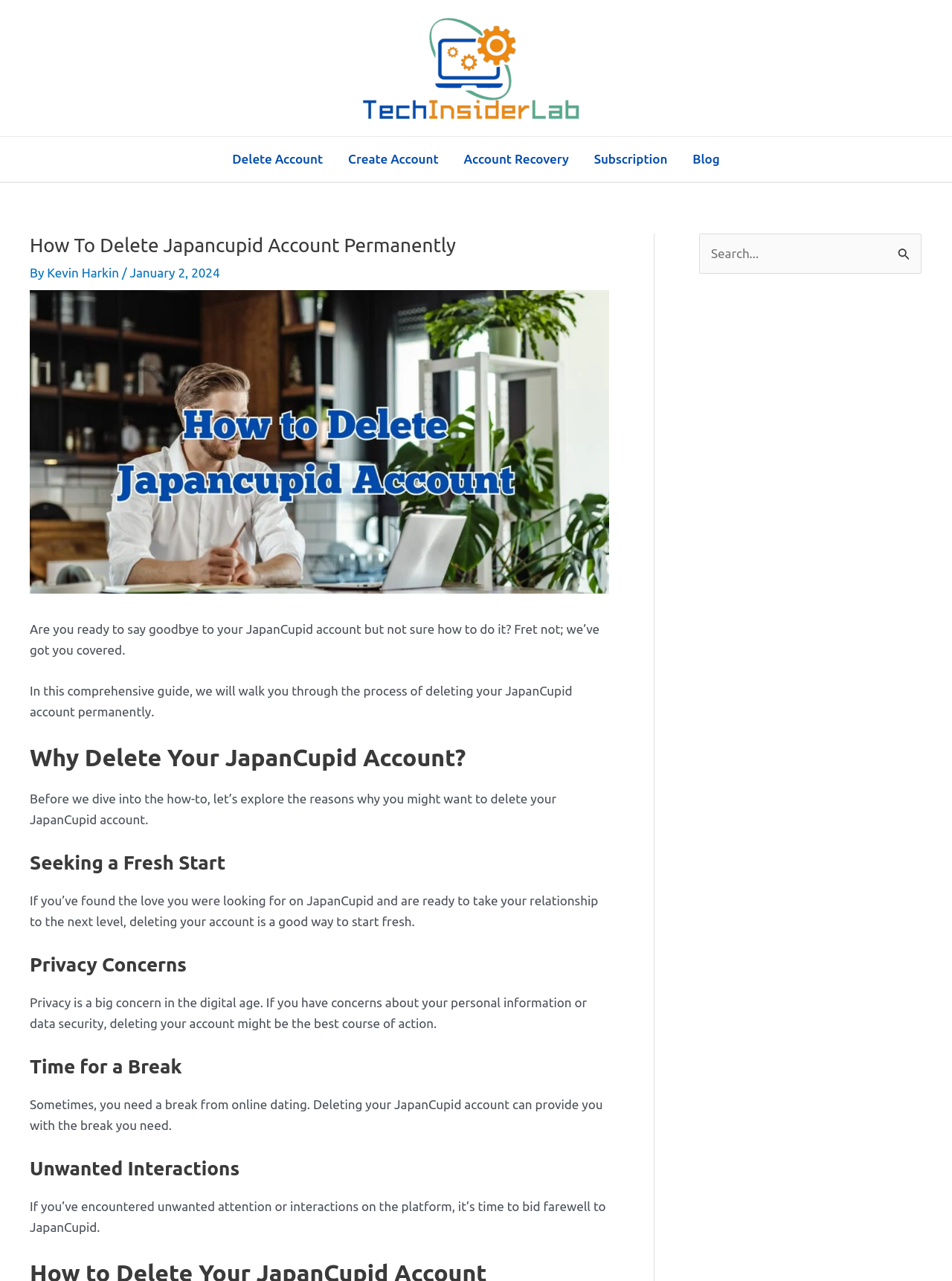What is the purpose of this article?
Use the screenshot to answer the question with a single word or phrase.

To guide on deleting JapanCupid account